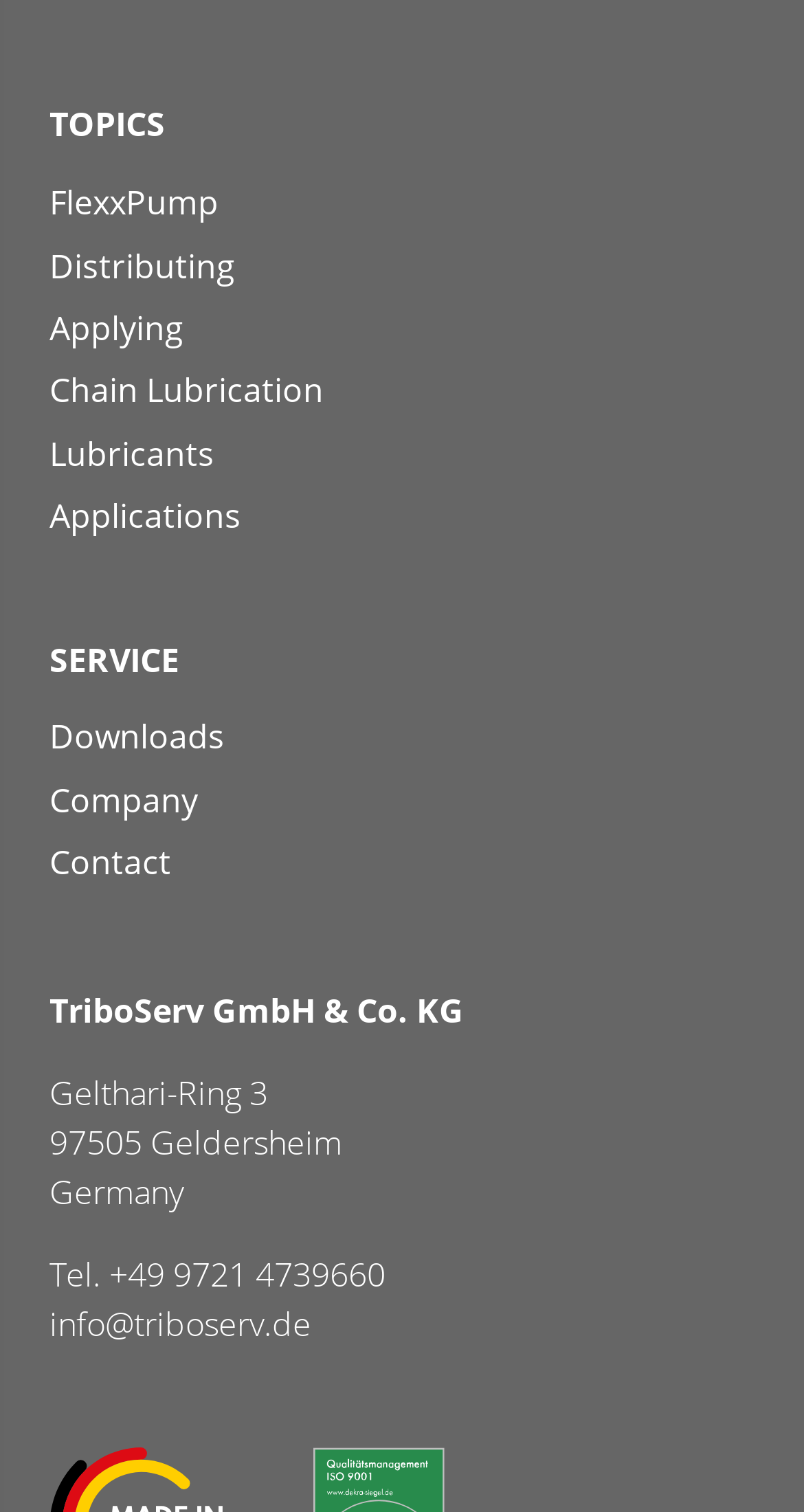Identify the bounding box coordinates of the element that should be clicked to fulfill this task: "Send an email to info@triboserv.de". The coordinates should be provided as four float numbers between 0 and 1, i.e., [left, top, right, bottom].

[0.062, 0.86, 0.387, 0.89]